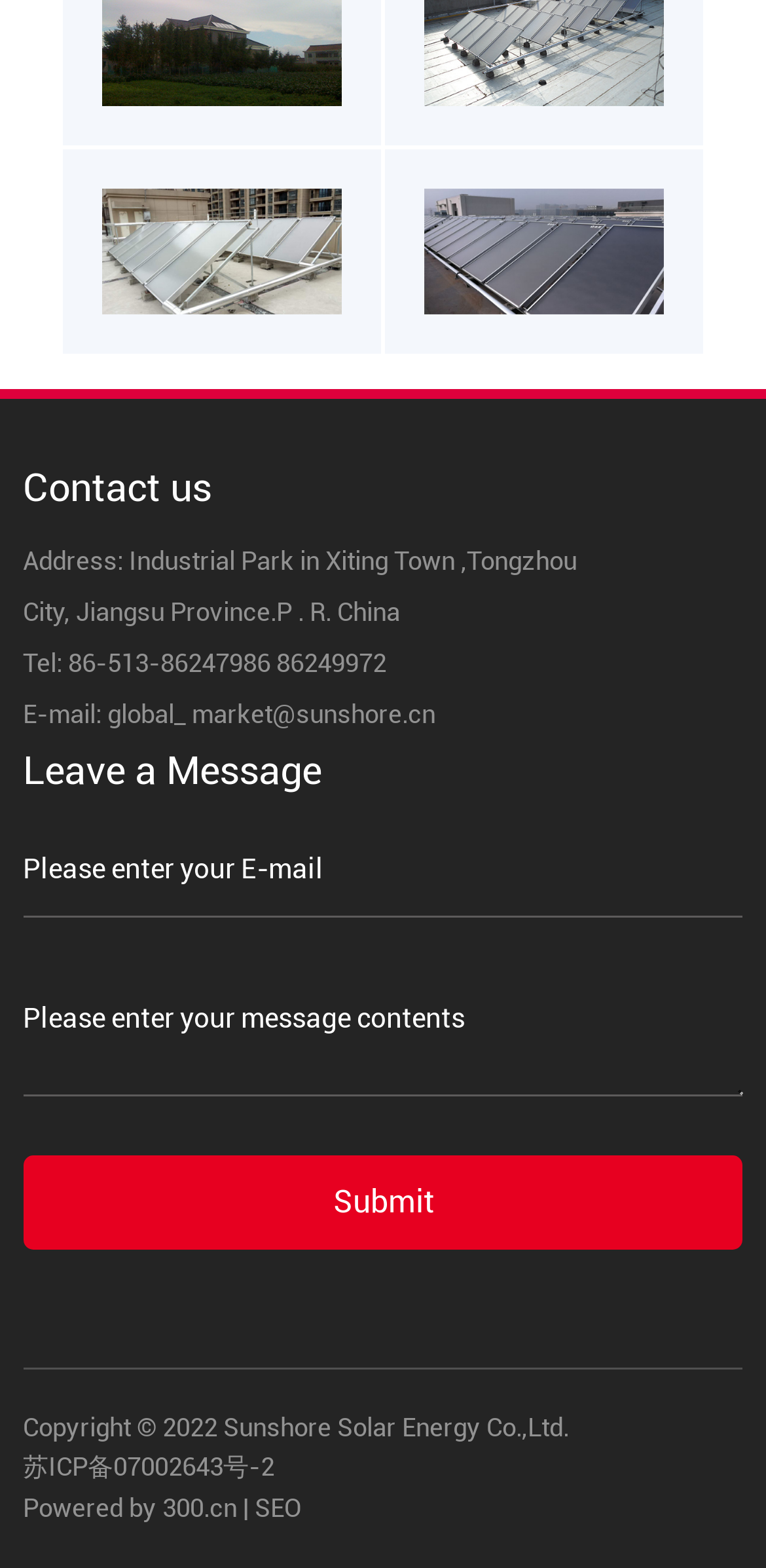Locate the bounding box coordinates of the UI element described by: "name="e_input-67" placeholder="Please enter your E-mail"". The bounding box coordinates should consist of four float numbers between 0 and 1, i.e., [left, top, right, bottom].

[0.03, 0.523, 0.97, 0.586]